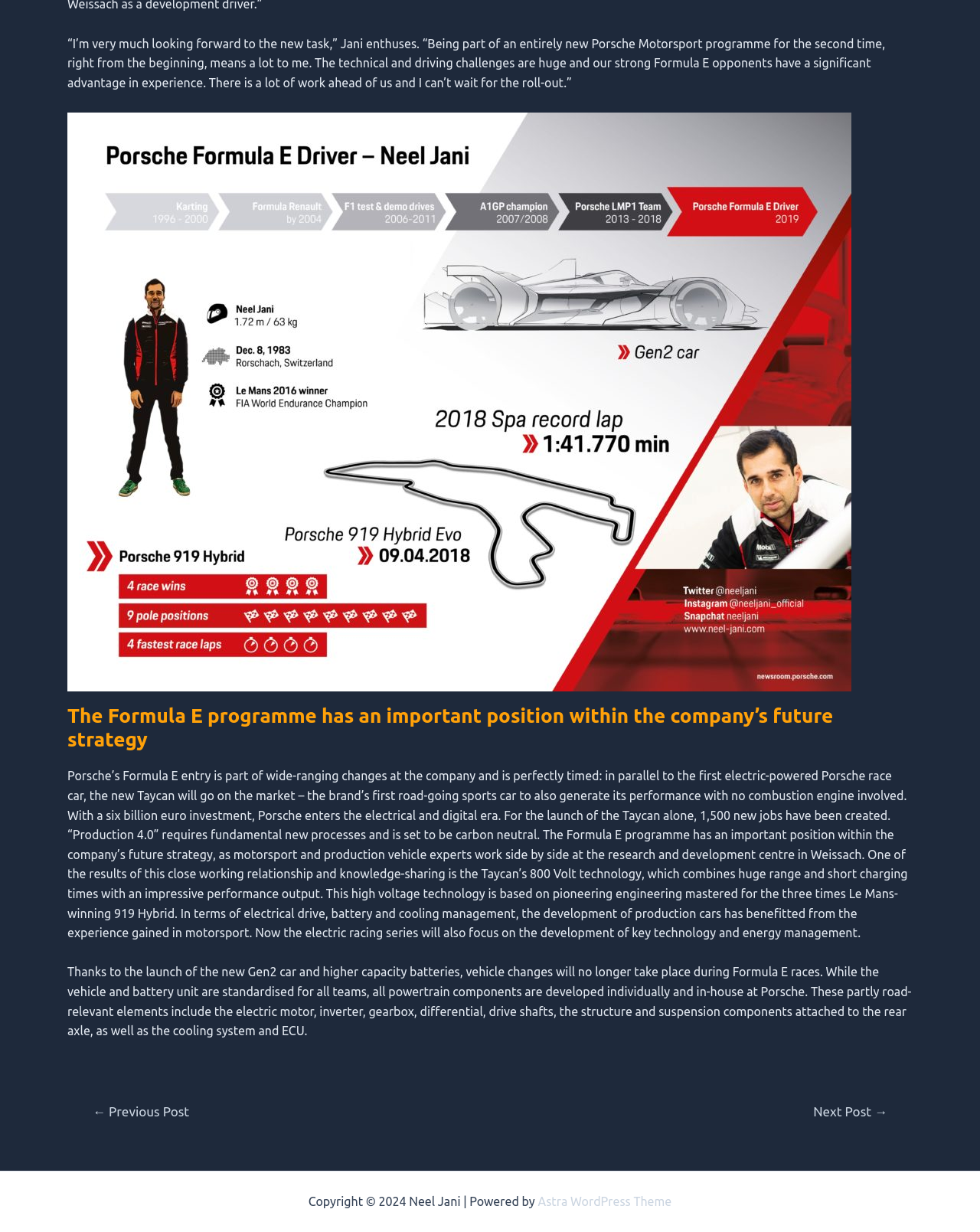Based on the element description "← Previous Post", predict the bounding box coordinates of the UI element.

[0.074, 0.897, 0.213, 0.907]